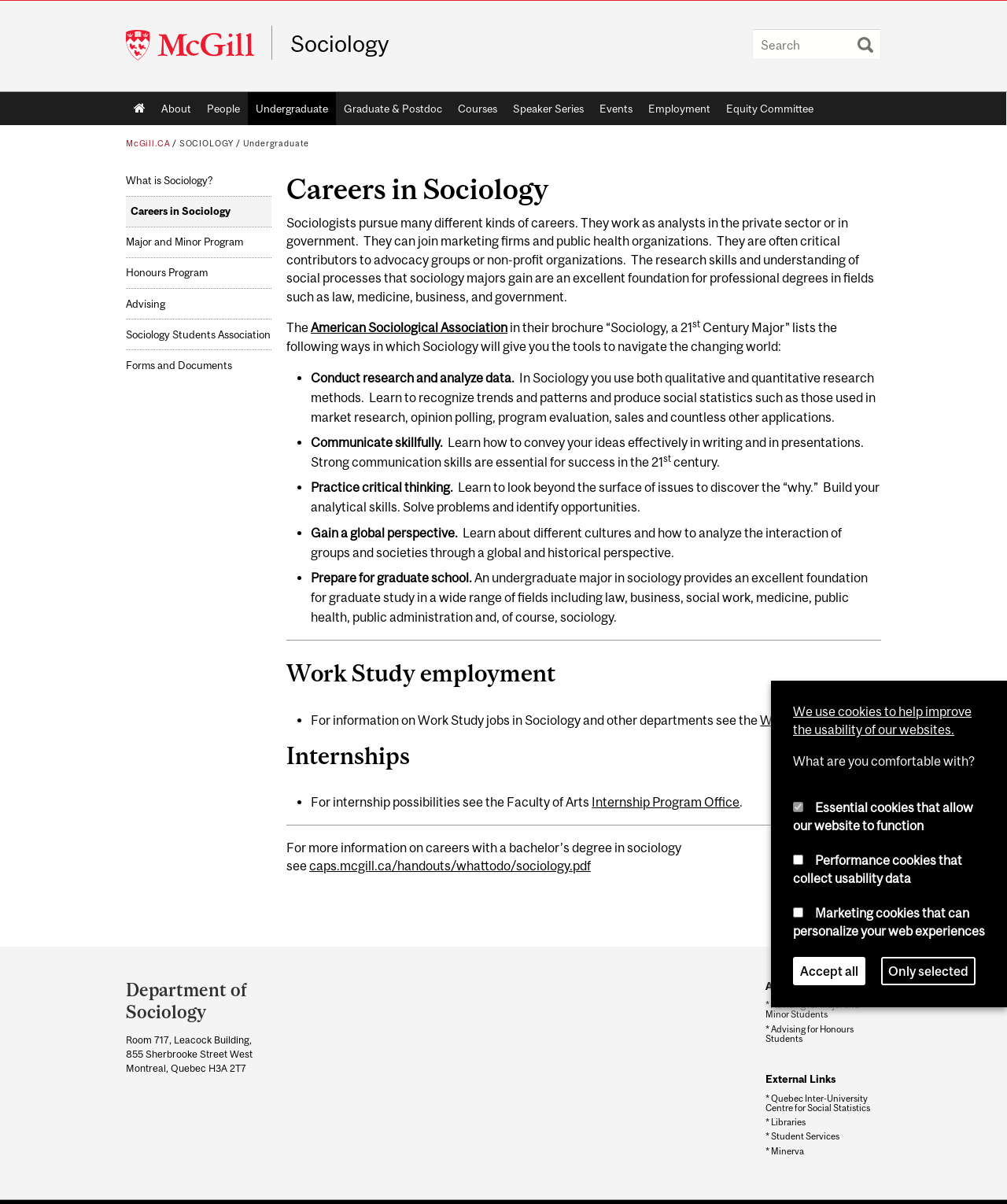Please find and report the bounding box coordinates of the element to click in order to perform the following action: "Go to McGill University homepage". The coordinates should be expressed as four float numbers between 0 and 1, in the format [left, top, right, bottom].

[0.125, 0.024, 0.27, 0.053]